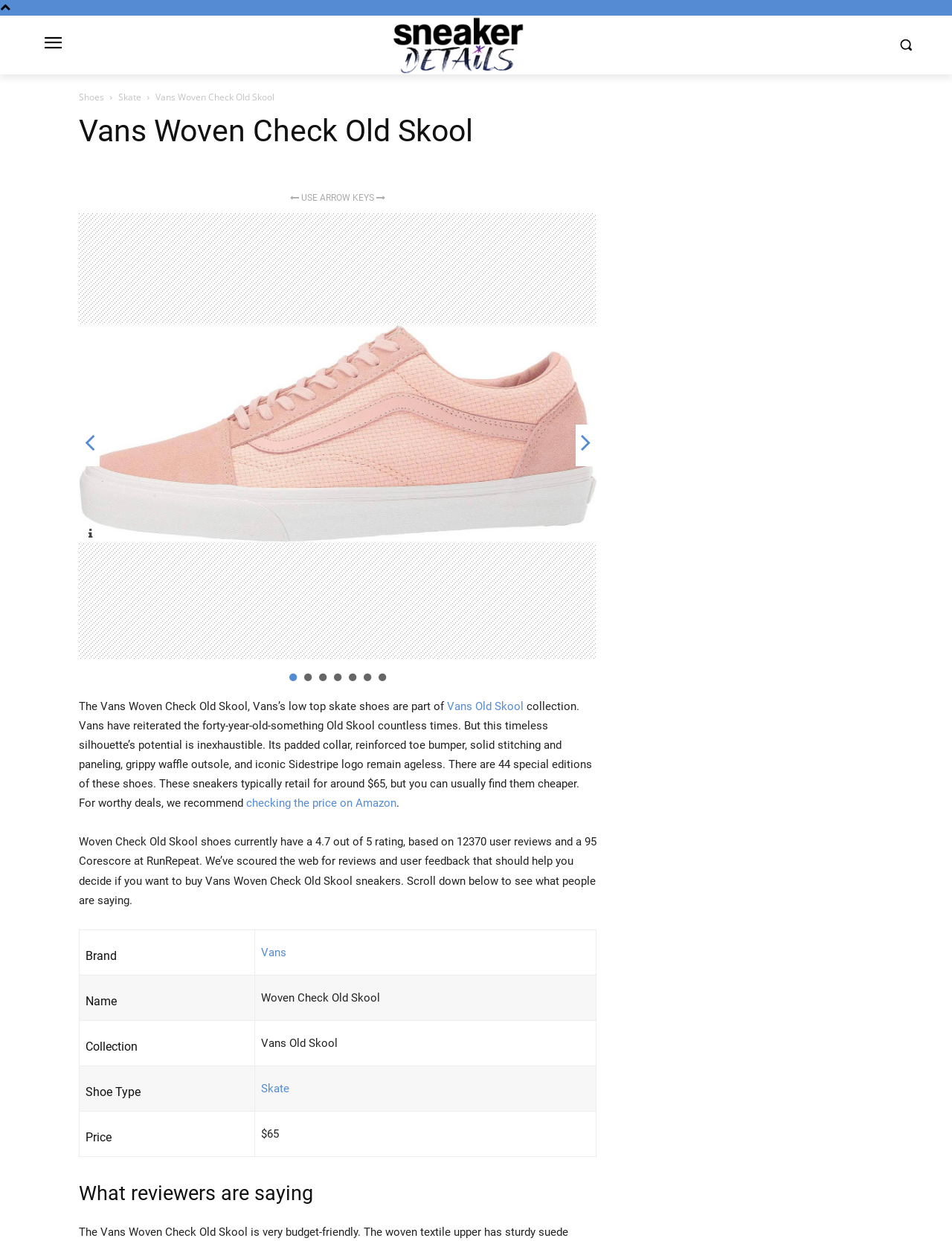What is the average rating of the Vans Woven Check Old Skool shoes?
Offer a detailed and full explanation in response to the question.

The average rating of the Vans Woven Check Old Skool shoes can be found in the text section of the webpage, where it is stated that the shoes have a '4.7 out of 5 rating, based on 12370 user reviews'.